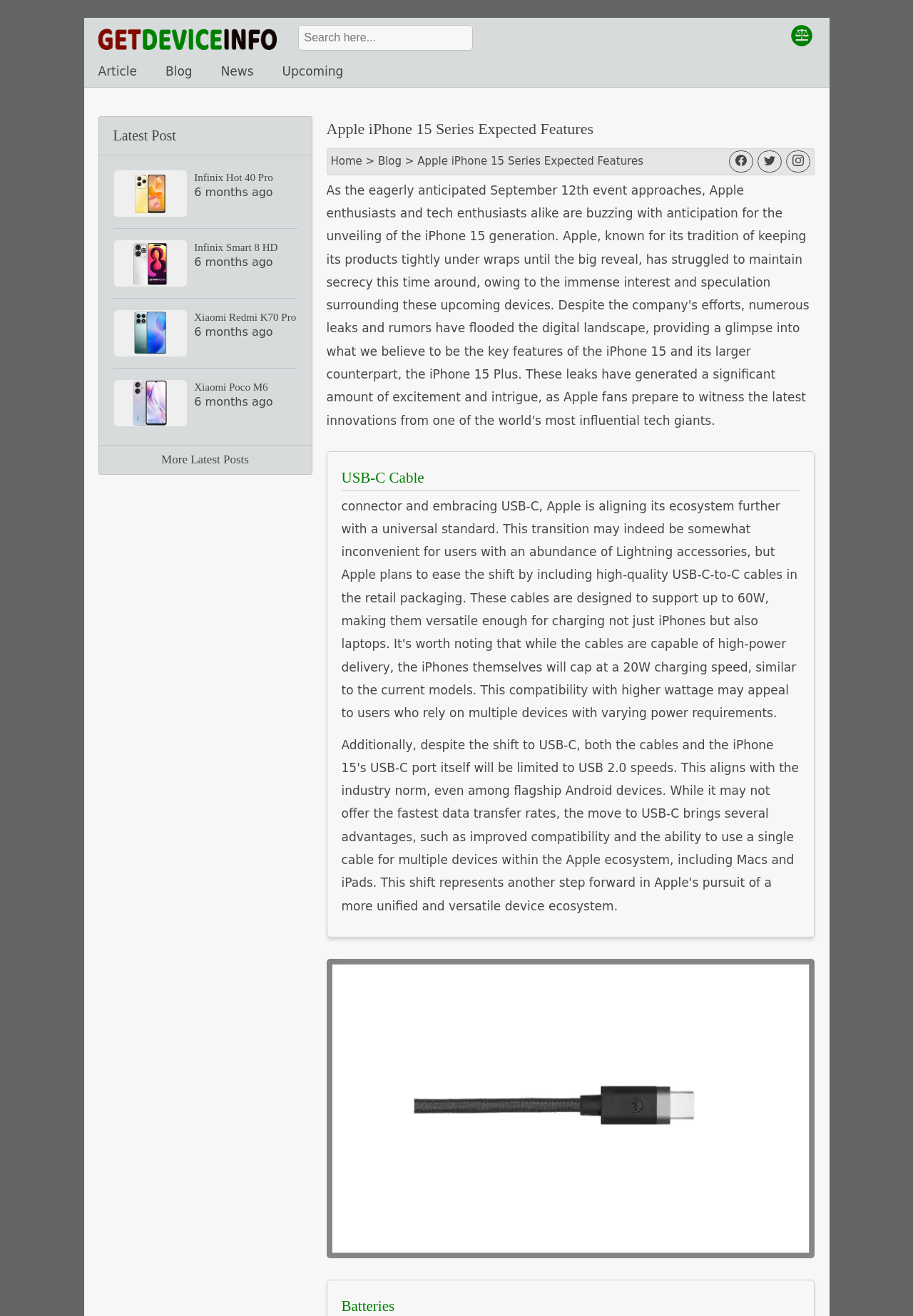What is the purpose of the search box?
Look at the image and respond with a one-word or short phrase answer.

Search here